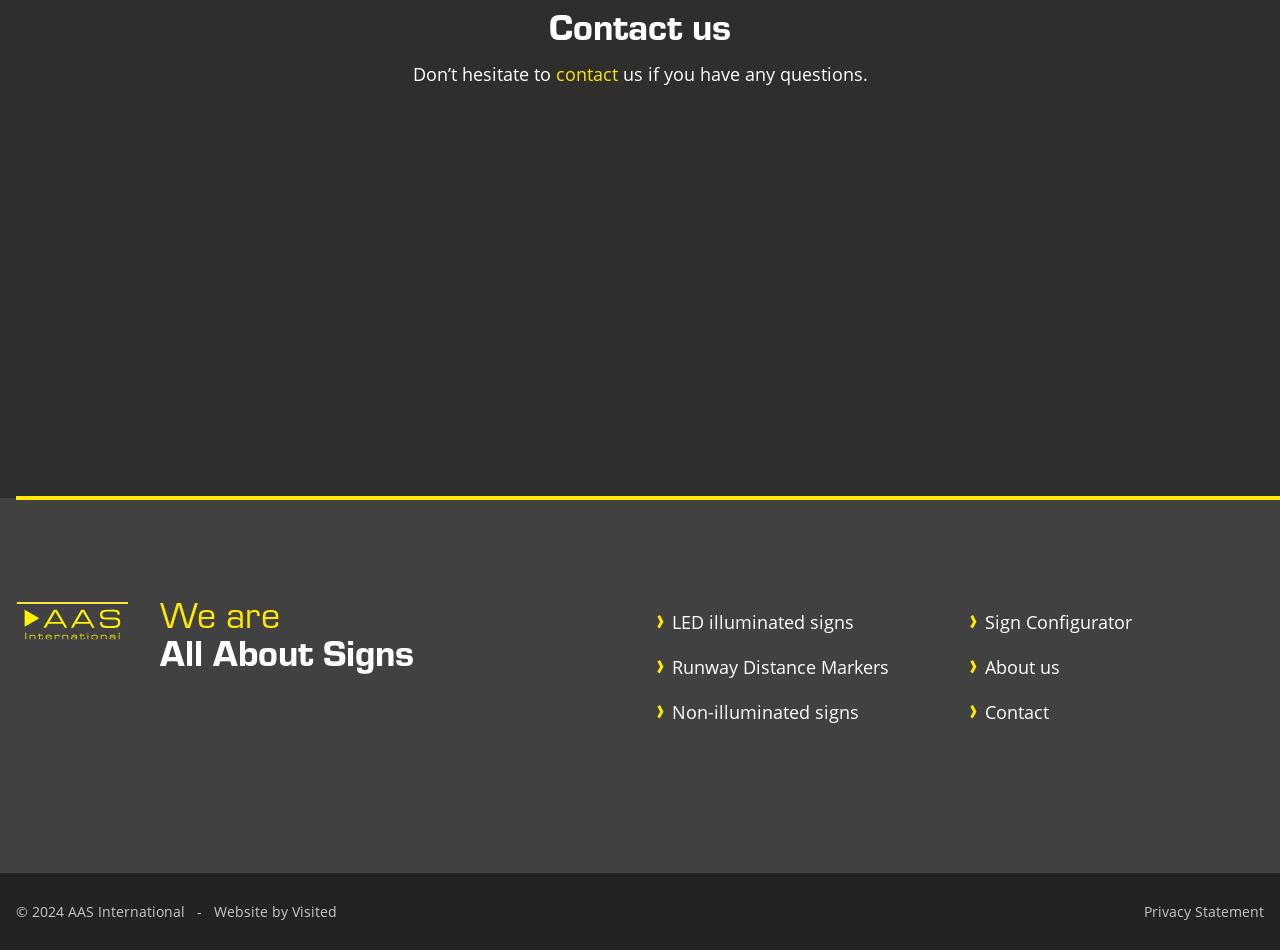Please find the bounding box coordinates for the clickable element needed to perform this instruction: "Call the phone number".

[0.648, 0.335, 0.786, 0.36]